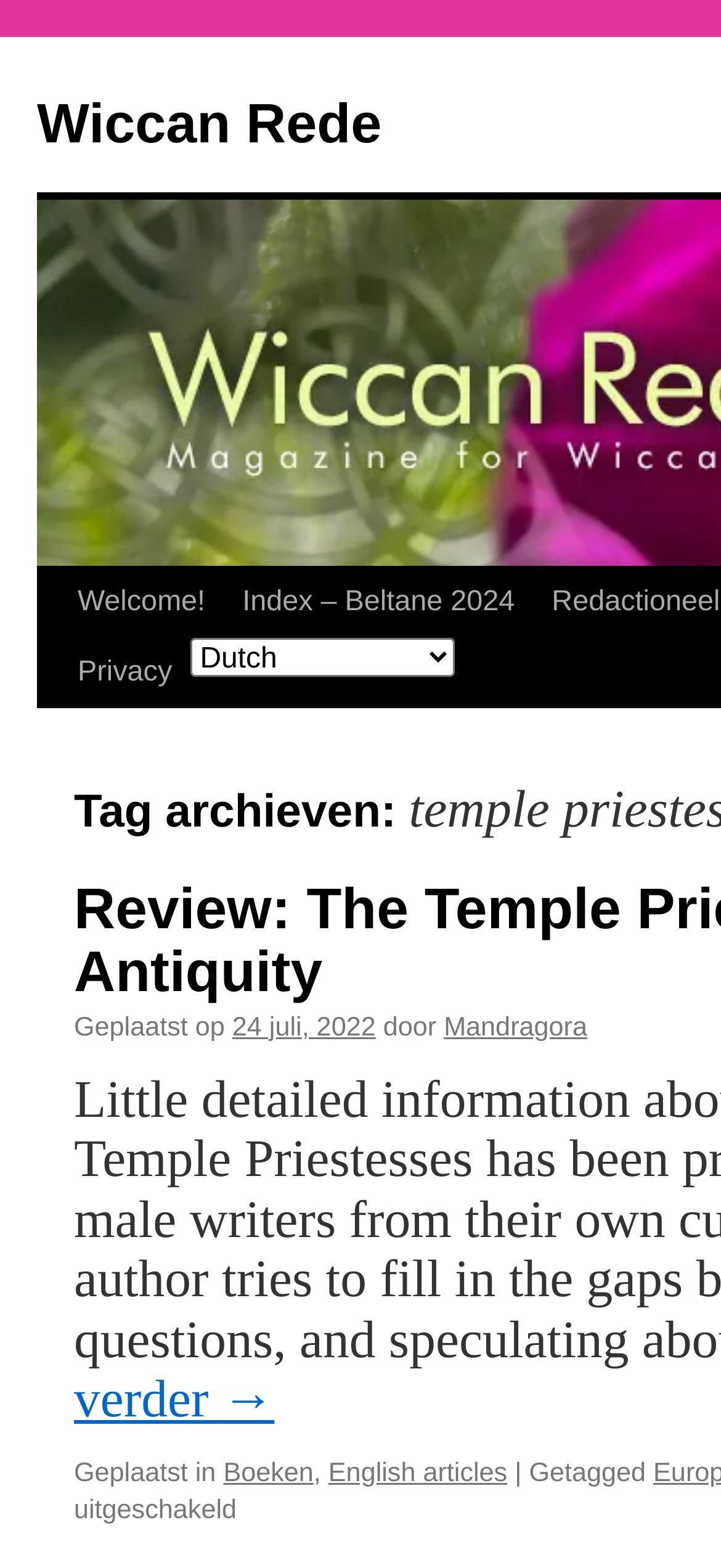Identify the bounding box coordinates of the clickable region to carry out the given instruction: "Click on 'Previous Post'".

None